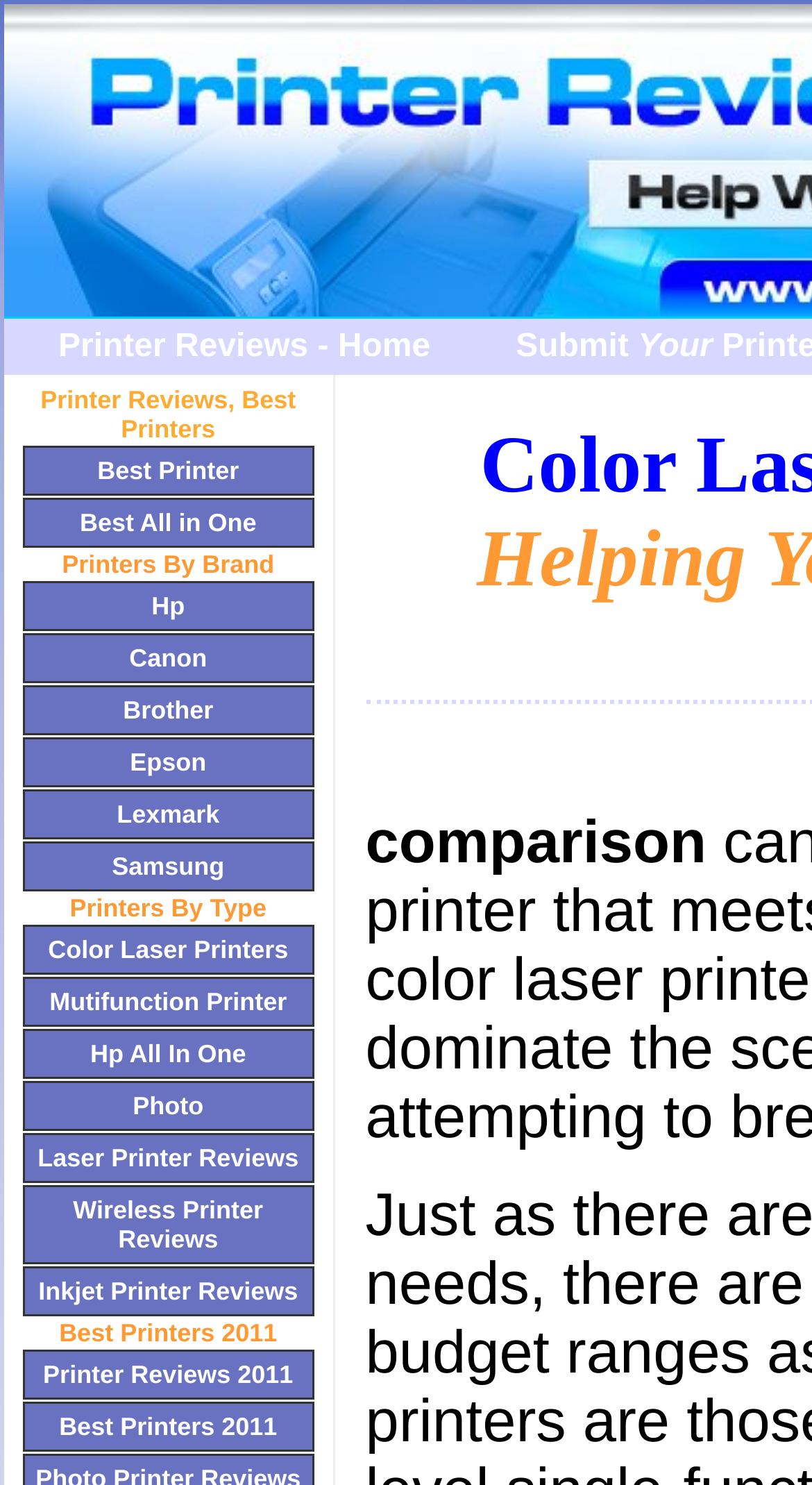Identify the bounding box coordinates for the element you need to click to achieve the following task: "Click on 'Contact'". Provide the bounding box coordinates as four float numbers between 0 and 1, in the form [left, top, right, bottom].

None